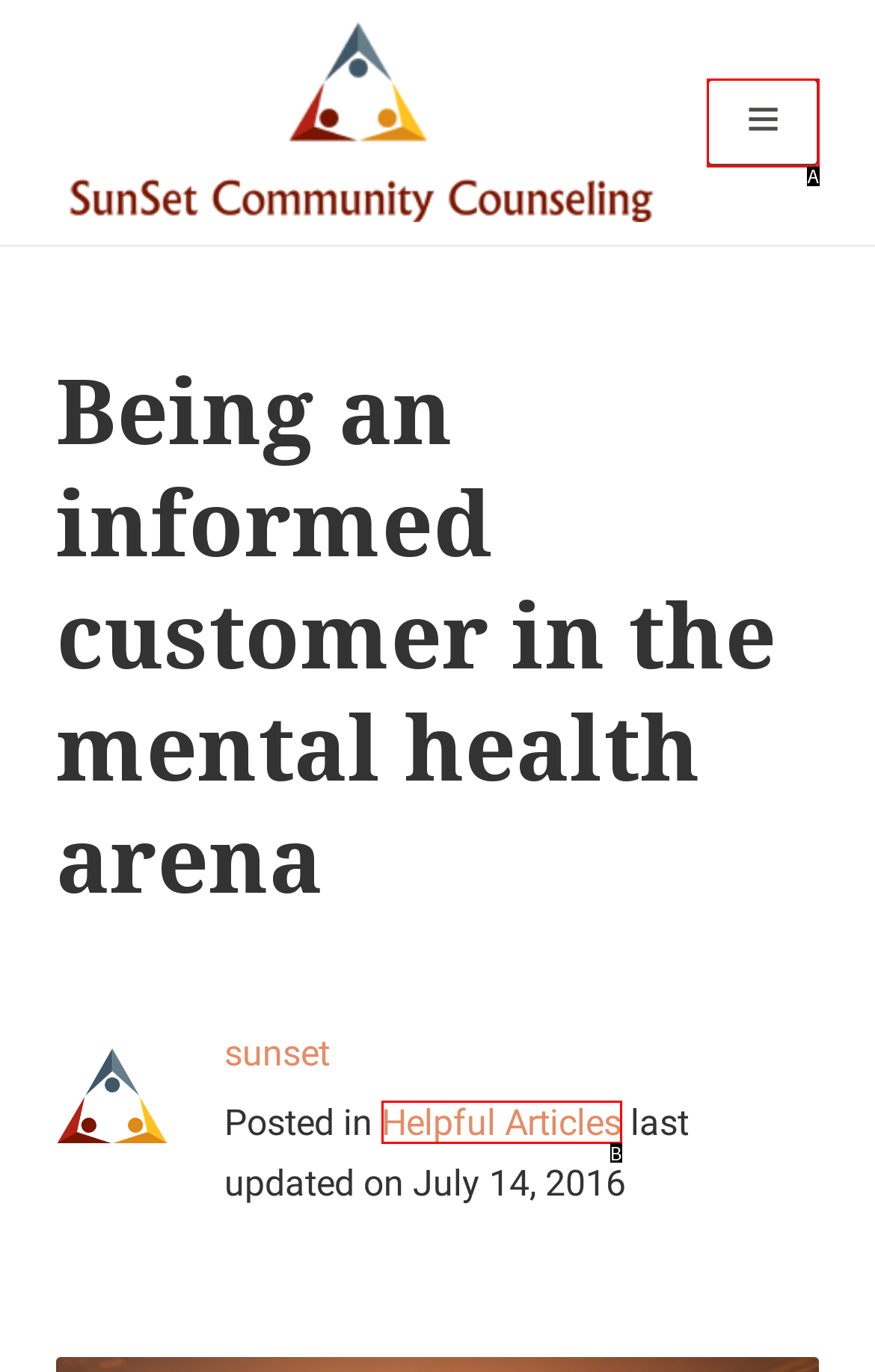Tell me which one HTML element best matches the description: Helpful Articles
Answer with the option's letter from the given choices directly.

B